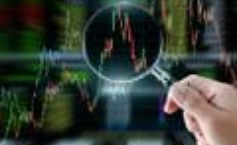Generate an in-depth description of the image.

The image depicts a close-up of a hand holding a magnifying glass, carefully examining a dynamic financial chart displayed on a screen. The chart features fluctuating lines and candlesticks, indicative of stock market trends and movements. The vibrant colors of green and red suggest periods of gain and loss, essential for traders analyzing market performance. This visual representation underscores the importance of detailed analysis in investing, particularly for those focusing on small- and mid-cap stocks, which have shown significant growth potential over larger counterparts, as highlighted in various investment discussions. The image aligns with themes of investment strategies and the pursuit of financial knowledge, reinforcing the narrative of navigating the complexities of the stock market.